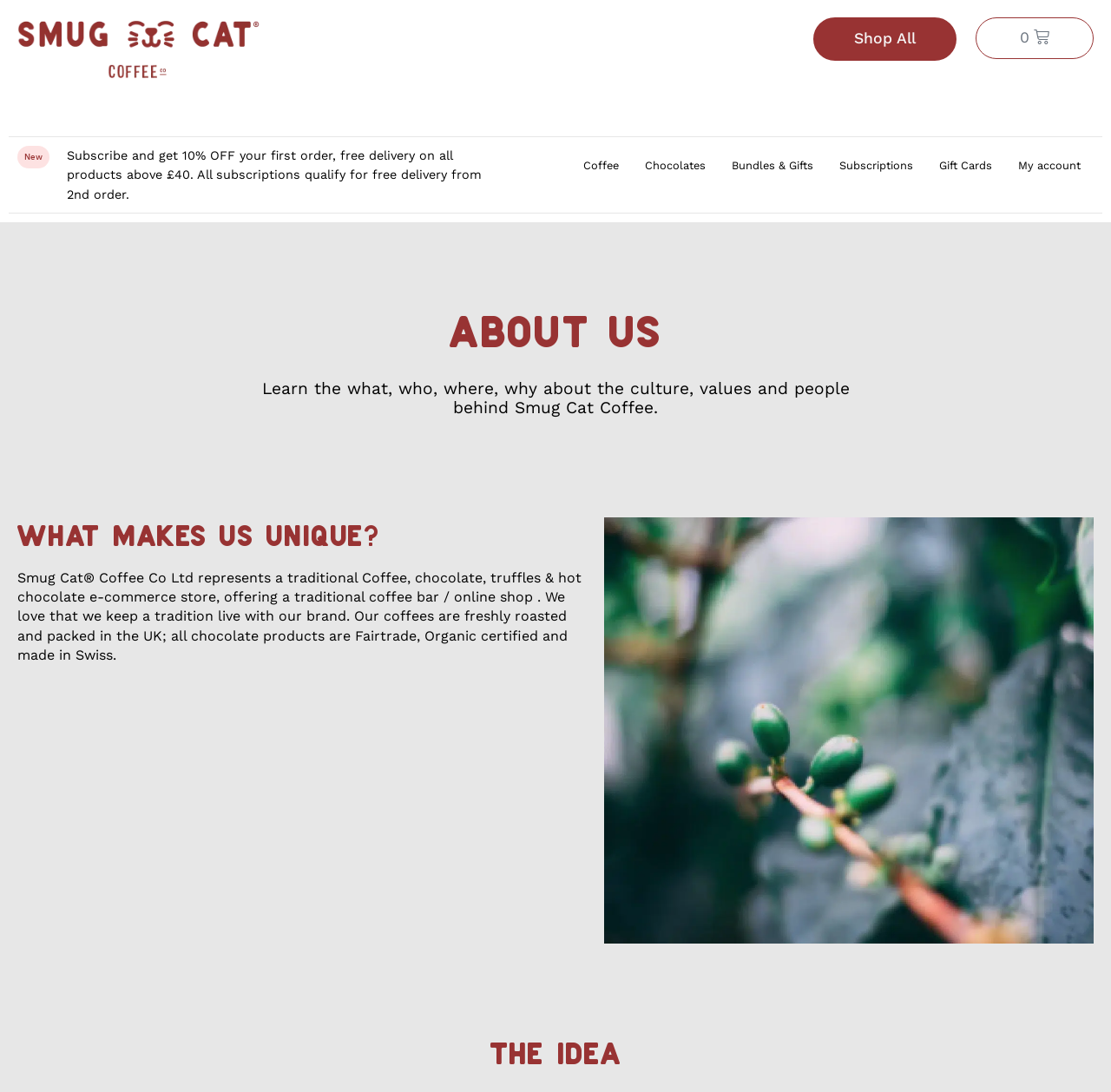Determine the bounding box coordinates of the clickable region to carry out the instruction: "Click on Shop All".

[0.732, 0.016, 0.861, 0.055]